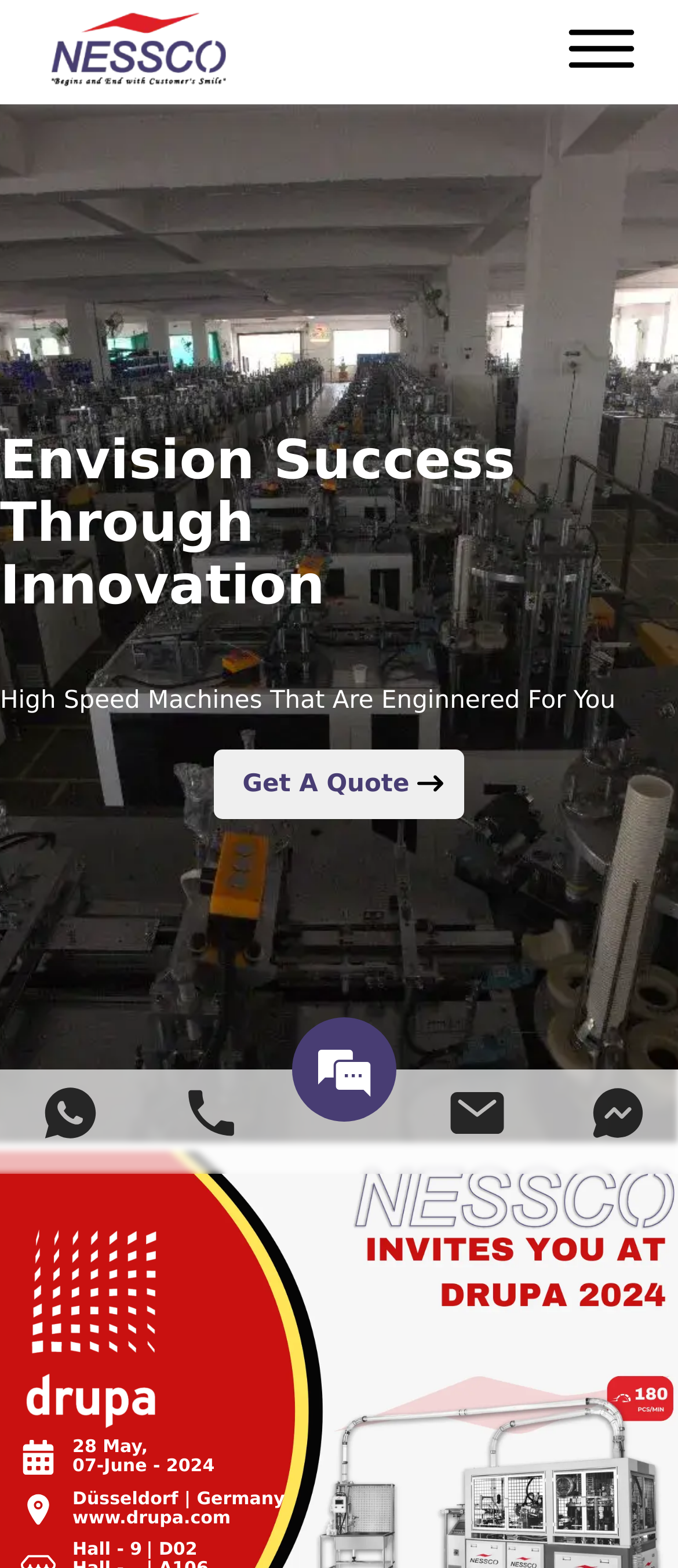Using the information in the image, give a detailed answer to the following question: What is the theme of the webpage?

The theme of the webpage is paper based packaging, which can be inferred from the heading 'Machineries & Equipment For Sustainable Packaging' at the top of the webpage, with the bounding box coordinates [0.0, 0.245, 1.0, 0.324].